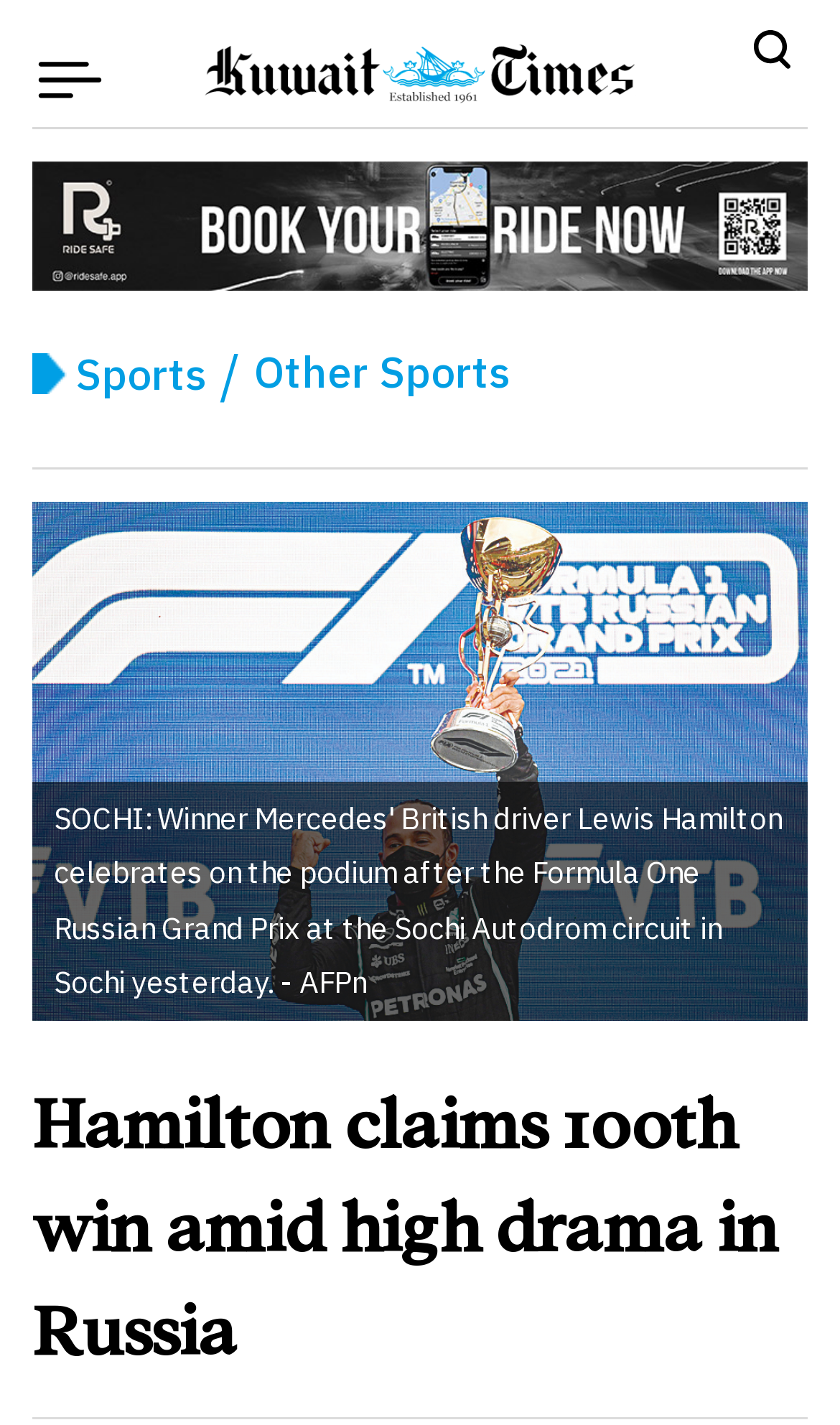Generate a detailed explanation of the webpage's features and information.

The webpage is about sports news, specifically featuring an article about Lewis Hamilton's 100th win in the Formula One Russian Grand Prix. At the top left corner, there is a logo of the website "kuwaittimes" accompanied by a smaller image. On the top right corner, there is a search bar with a search button and a close button next to it. 

Below the search bar, there is a banner ad that spans across the width of the page. Underneath the banner ad, there are navigation links, including "Sports" and "Other Sports", separated by a forward slash. 

The main content of the page is an article about Lewis Hamilton's win, featuring a large image of him celebrating on the podium. The image takes up most of the page's width and is positioned below the navigation links. Above the image, there is a heading that reads "Hamilton claims 100th win amid high drama in Russia".